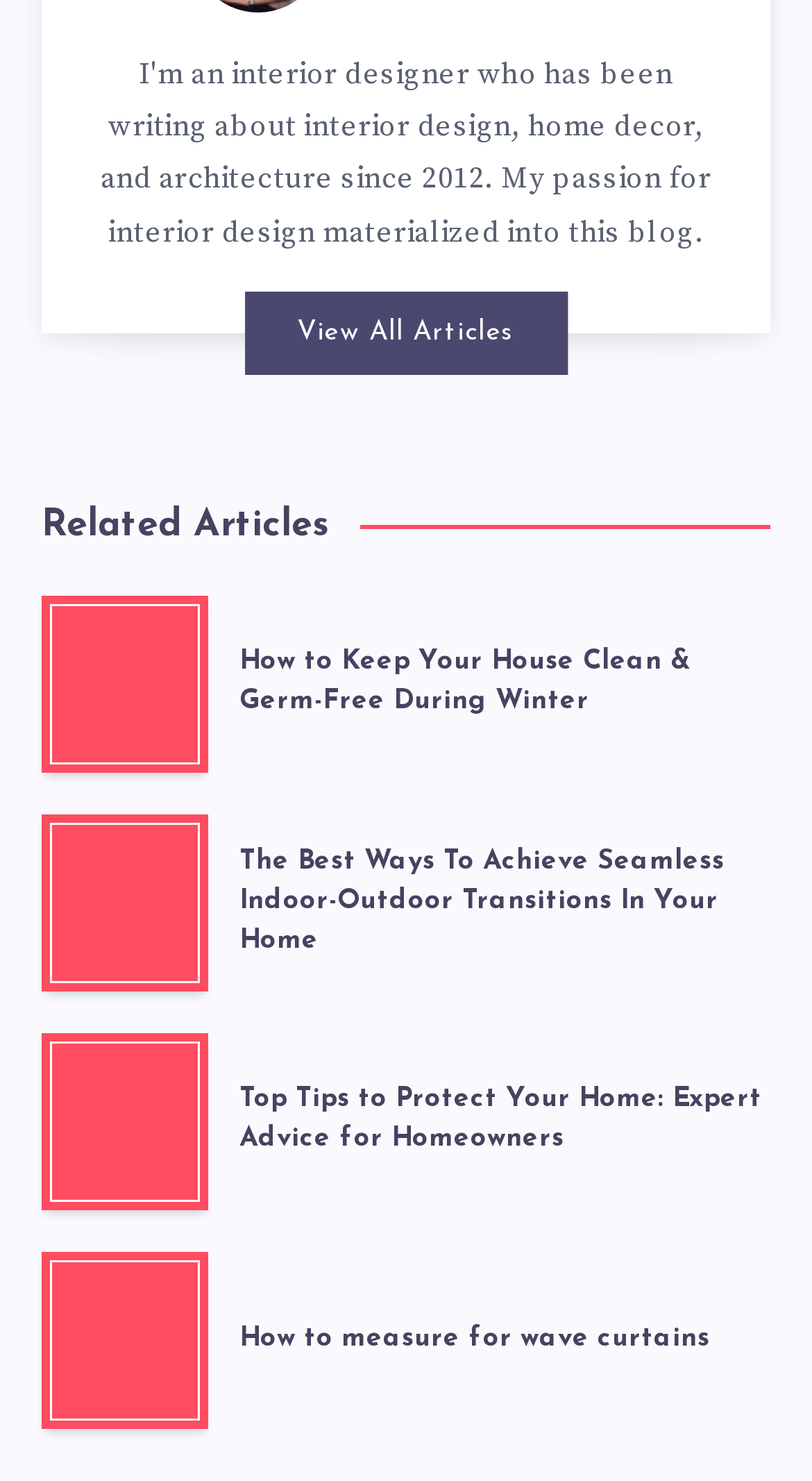Using a single word or phrase, answer the following question: 
How many articles are listed?

4